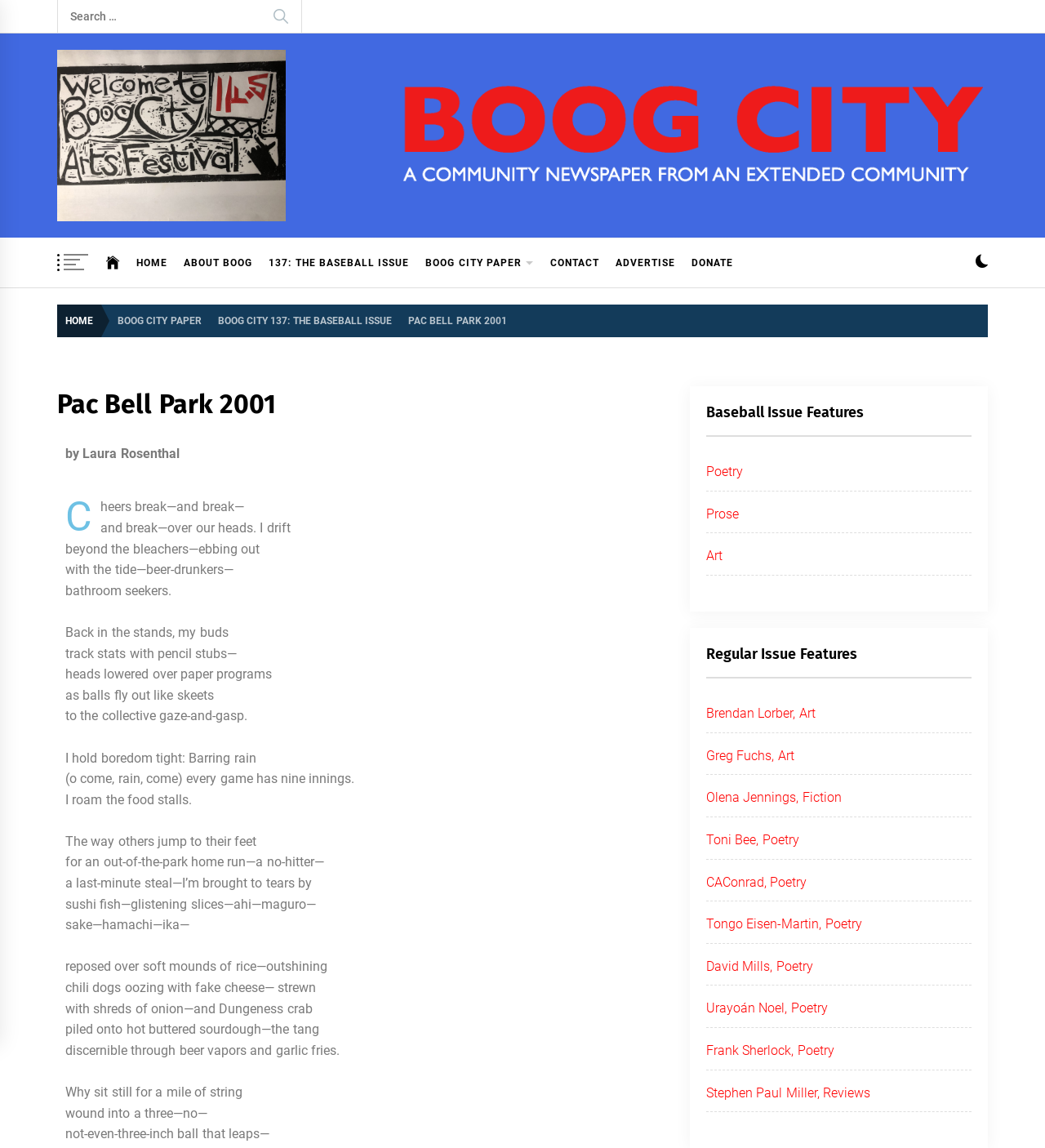Please locate the bounding box coordinates of the element that should be clicked to achieve the given instruction: "Go to Boog City homepage".

[0.055, 0.043, 0.273, 0.193]